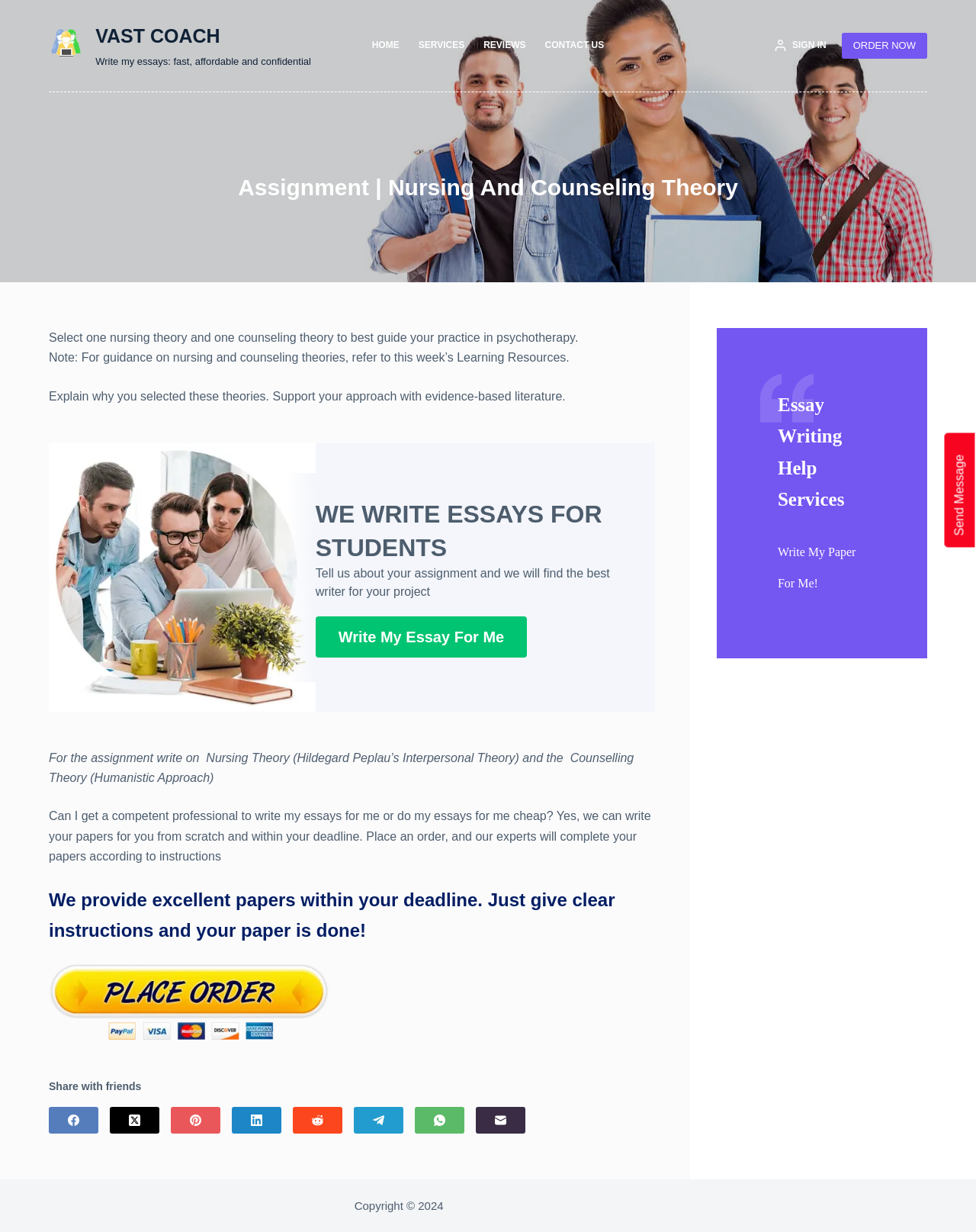Can you identify the bounding box coordinates of the clickable region needed to carry out this instruction: 'Click on the 'SIGN IN' link'? The coordinates should be four float numbers within the range of 0 to 1, stated as [left, top, right, bottom].

[0.793, 0.031, 0.847, 0.043]